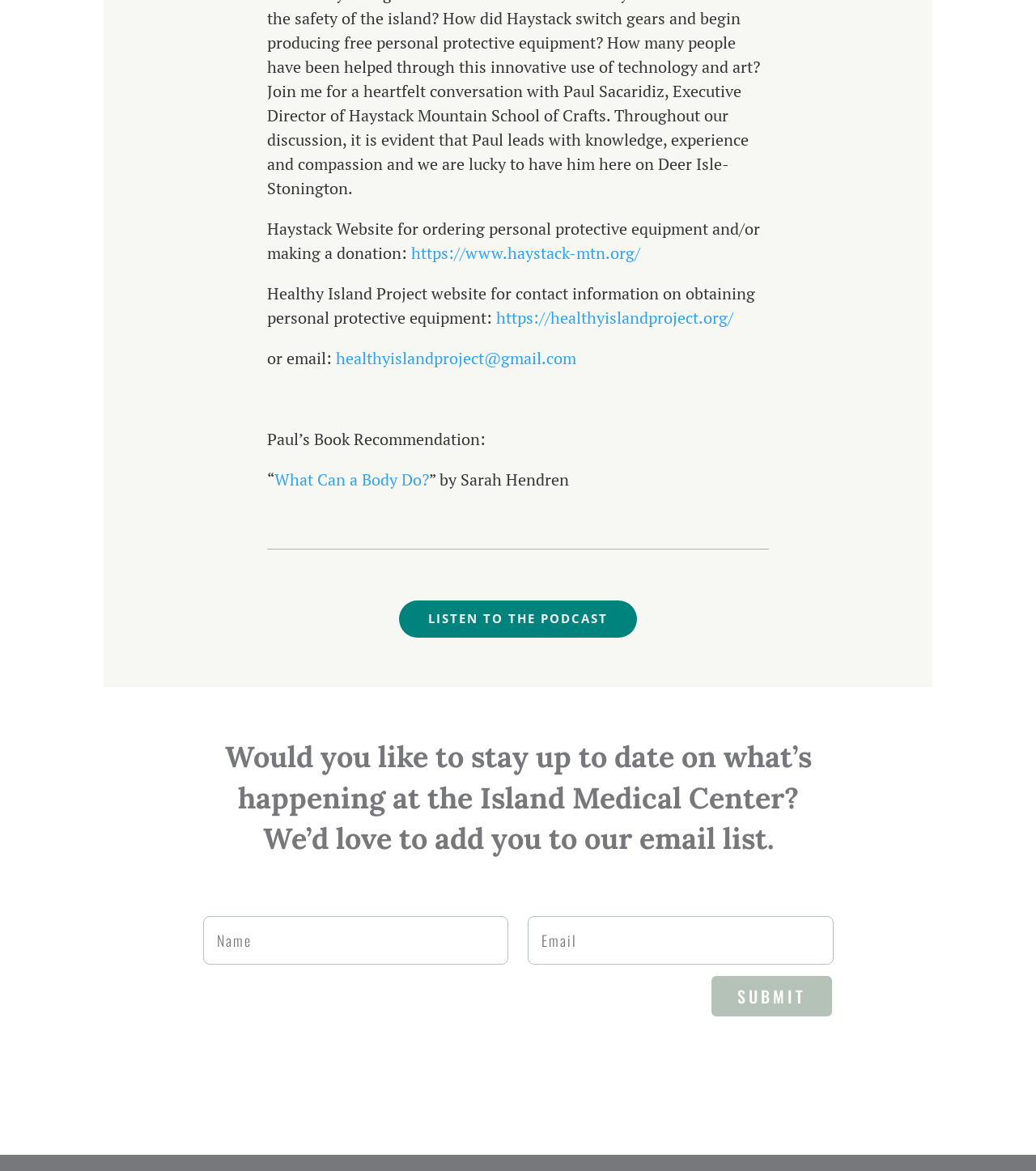Extract the bounding box coordinates for the described element: "What Can a Body Do?". The coordinates should be represented as four float numbers between 0 and 1: [left, top, right, bottom].

[0.265, 0.4, 0.414, 0.419]